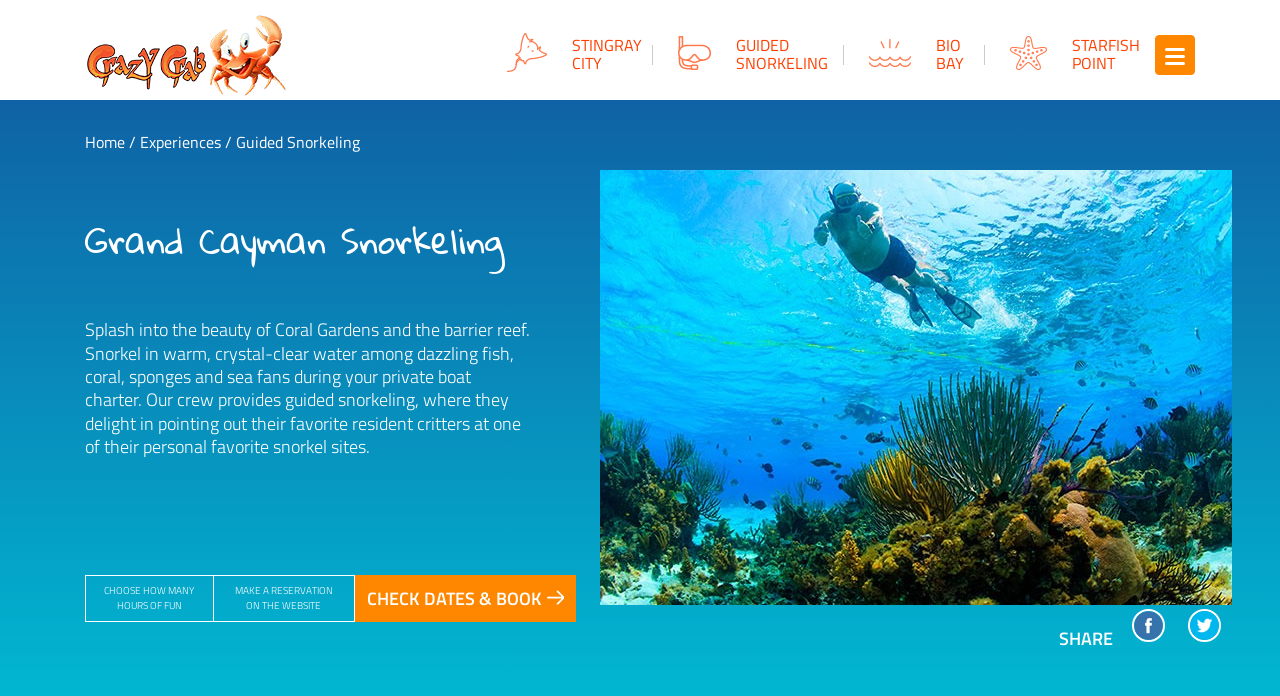Using a single word or phrase, answer the following question: 
What is the purpose of the crew on the private boat charter?

Guided snorkeling